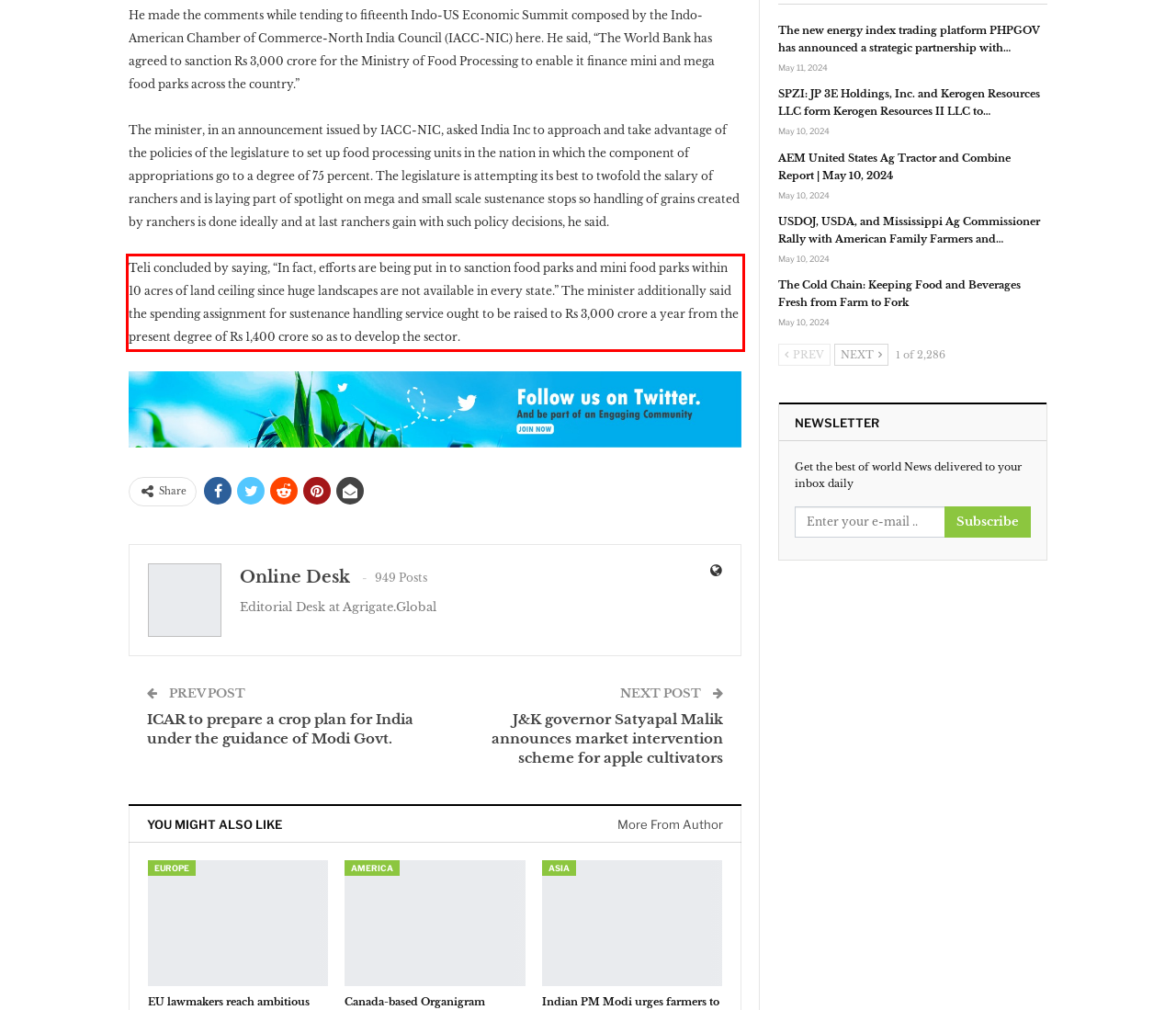Perform OCR on the text inside the red-bordered box in the provided screenshot and output the content.

Teli concluded by saying, “In fact, efforts are being put in to sanction food parks and mini food parks within 10 acres of land ceiling since huge landscapes are not available in every state.” The minister additionally said the spending assignment for sustenance handling service ought to be raised to Rs 3,000 crore a year from the present degree of Rs 1,400 crore so as to develop the sector.